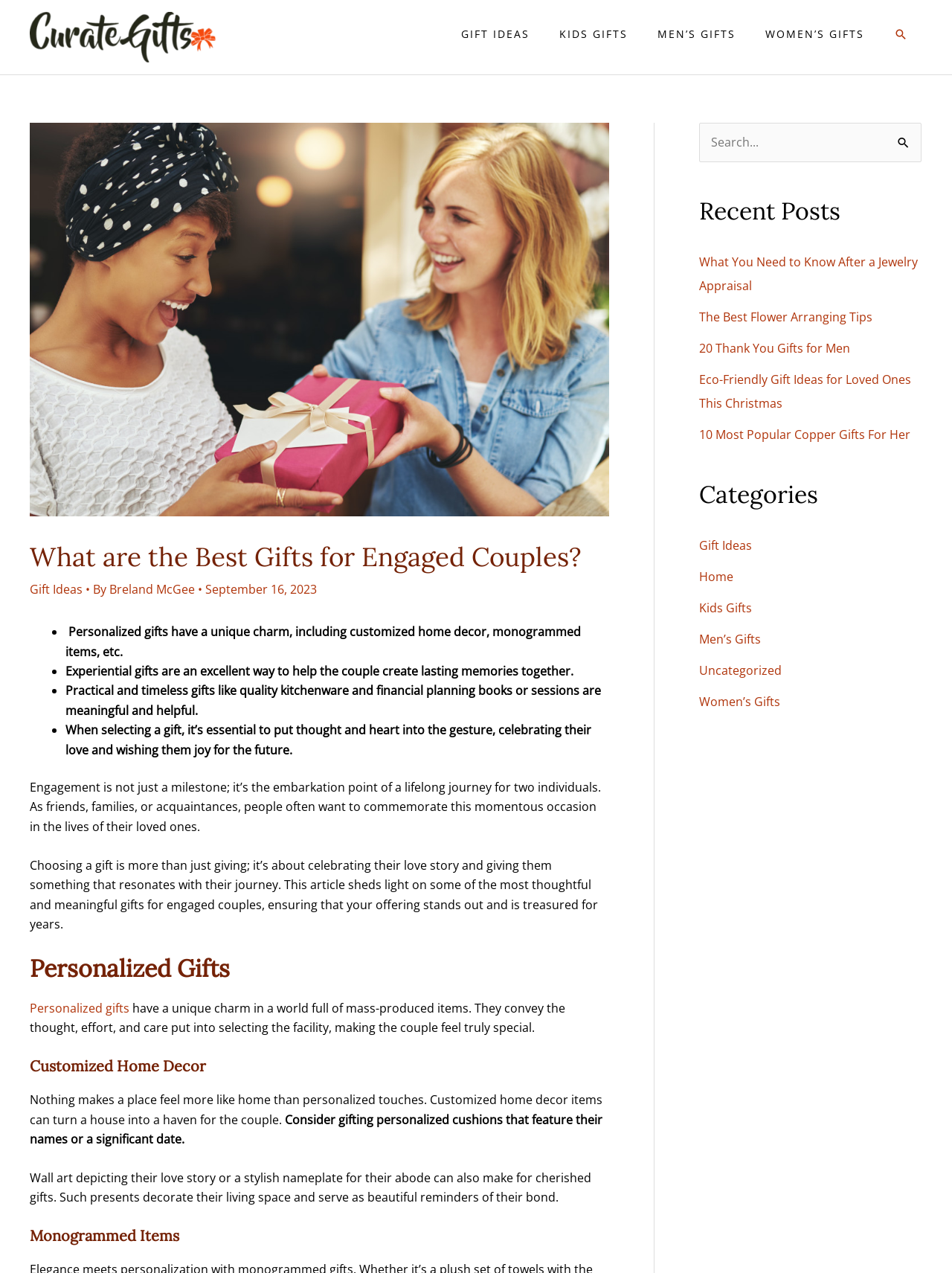Identify the bounding box coordinates of the region that should be clicked to execute the following instruction: "Read about personalized gifts".

[0.031, 0.785, 0.136, 0.798]